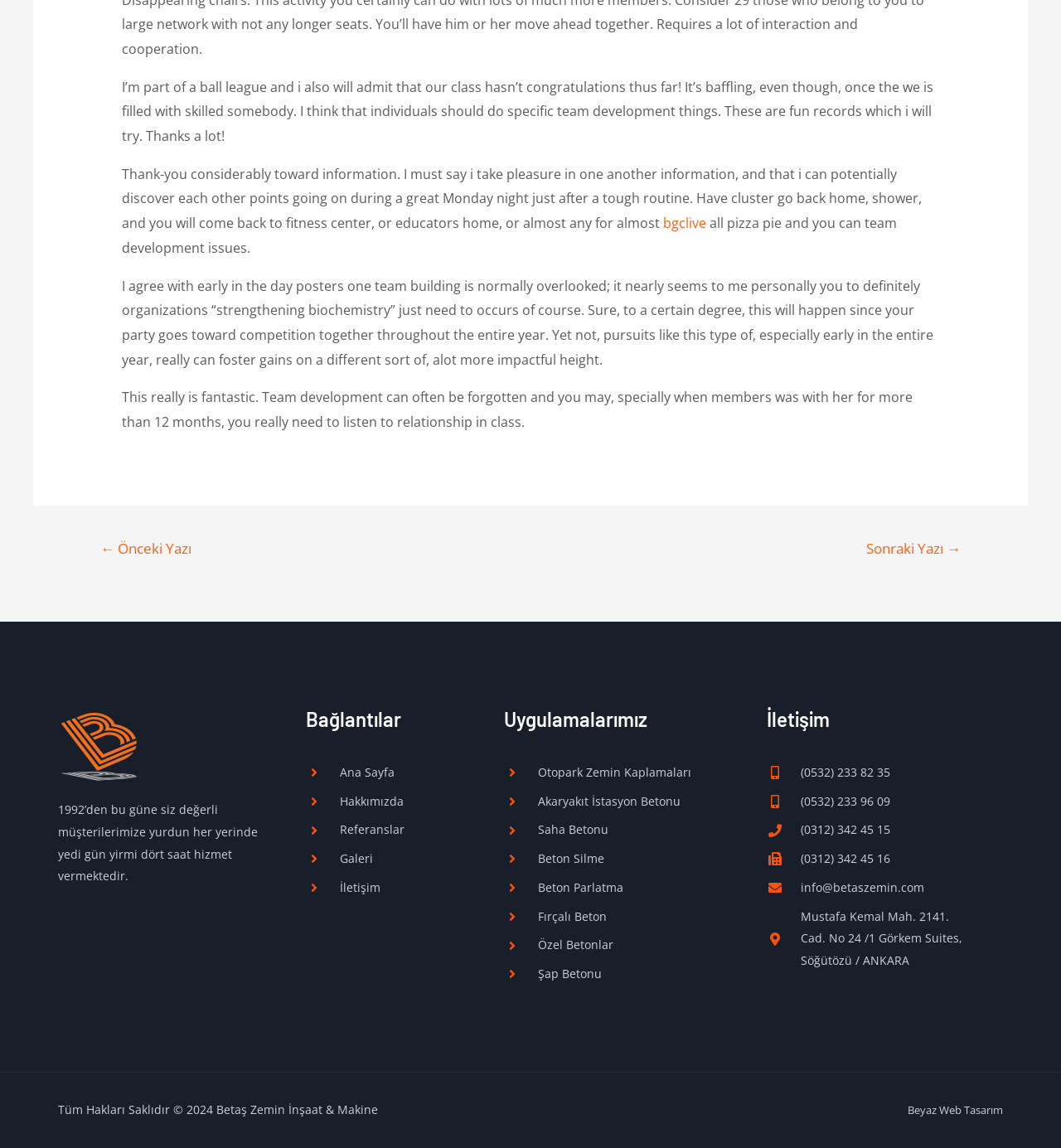Please locate the bounding box coordinates for the element that should be clicked to achieve the following instruction: "Click the '← Önceki Yazı' link". Ensure the coordinates are given as four float numbers between 0 and 1, i.e., [left, top, right, bottom].

[0.074, 0.465, 0.2, 0.494]